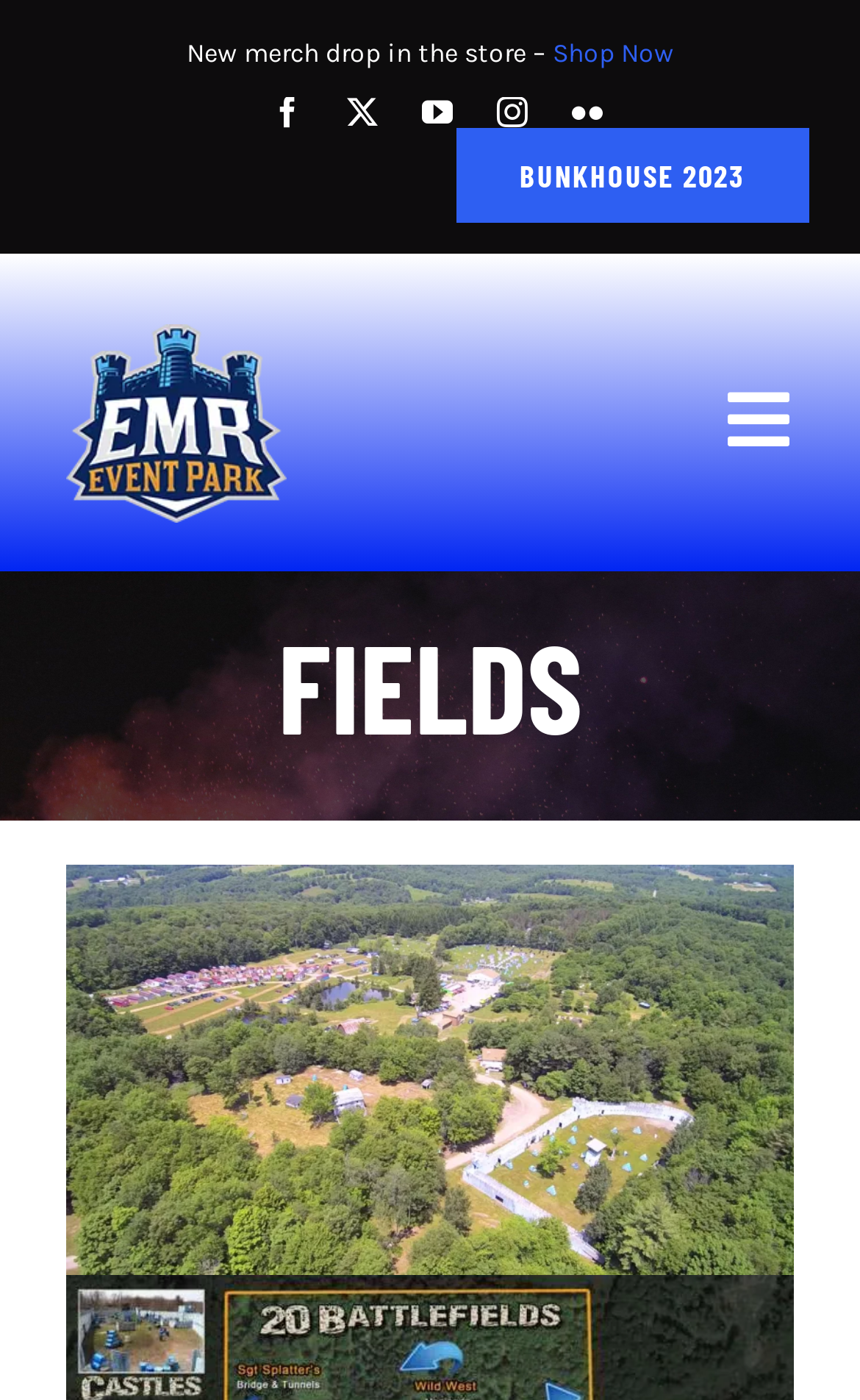Identify the bounding box coordinates for the element you need to click to achieve the following task: "Call the office". Provide the bounding box coordinates as four float numbers between 0 and 1, in the form [left, top, right, bottom].

None